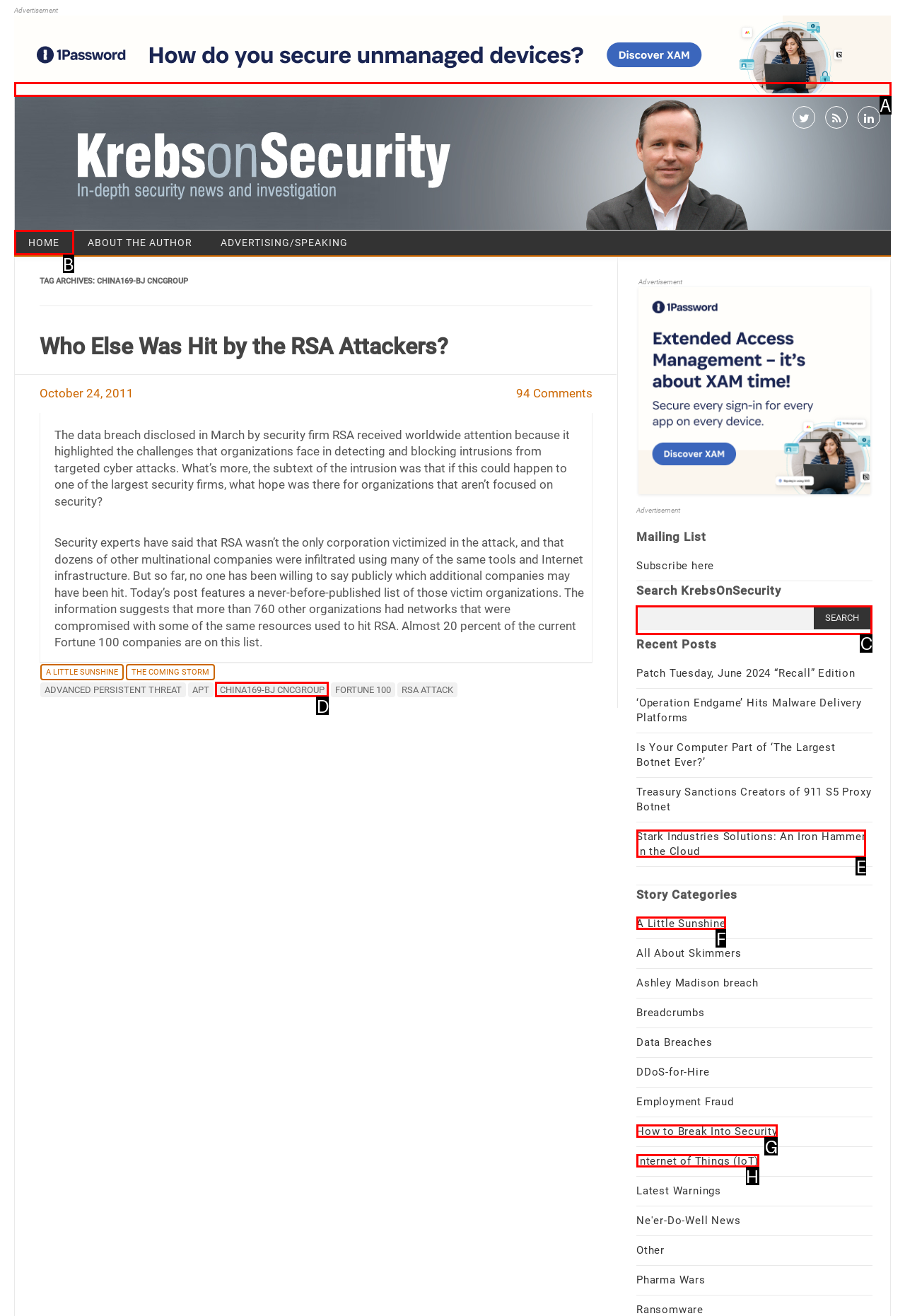Identify the correct choice to execute this task: Search for something
Respond with the letter corresponding to the right option from the available choices.

C